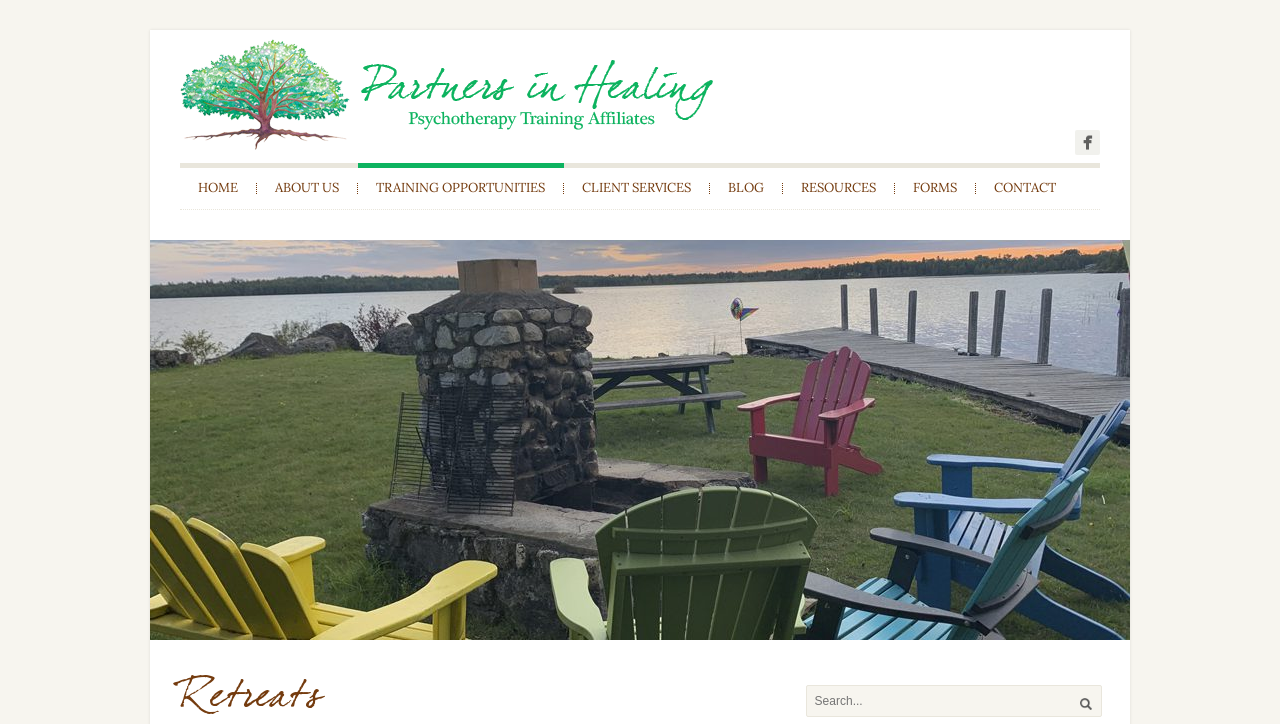Highlight the bounding box coordinates of the element you need to click to perform the following instruction: "Click the Partners in Healing logo."

[0.141, 0.054, 0.557, 0.207]